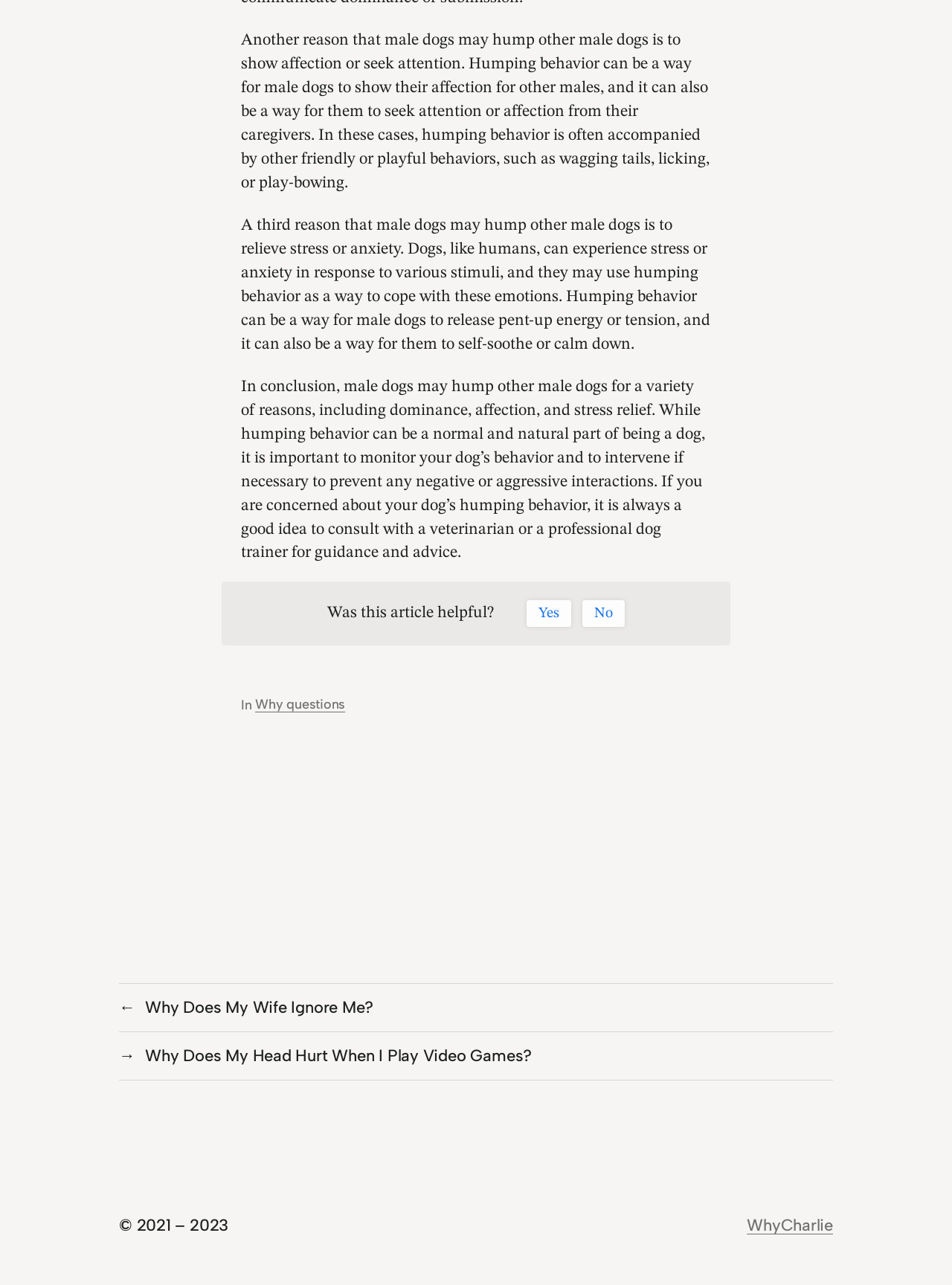Locate the bounding box of the UI element described in the following text: "Why questions".

[0.268, 0.542, 0.363, 0.554]